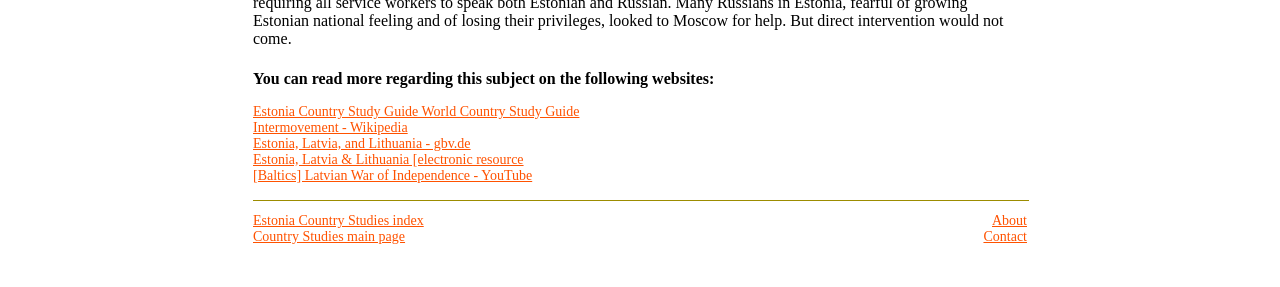Please provide a comprehensive response to the question based on the details in the image: What are the topics related to Estonia?

The webpage provides links to various websites related to Estonia, including a country study guide, Wikipedia, gbv.de, and a YouTube video about the Latvian War of Independence. These links suggest that the webpage is a resource for learning about Estonia and its history.